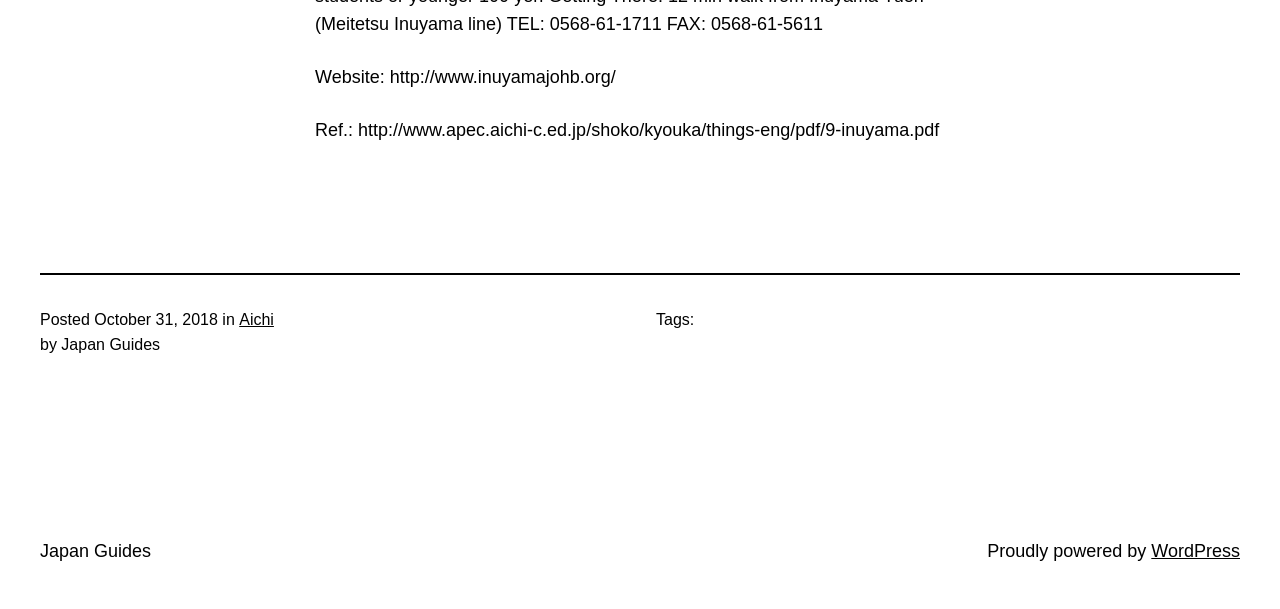Predict the bounding box coordinates for the UI element described as: "WordPress". The coordinates should be four float numbers between 0 and 1, presented as [left, top, right, bottom].

[0.899, 0.888, 0.969, 0.921]